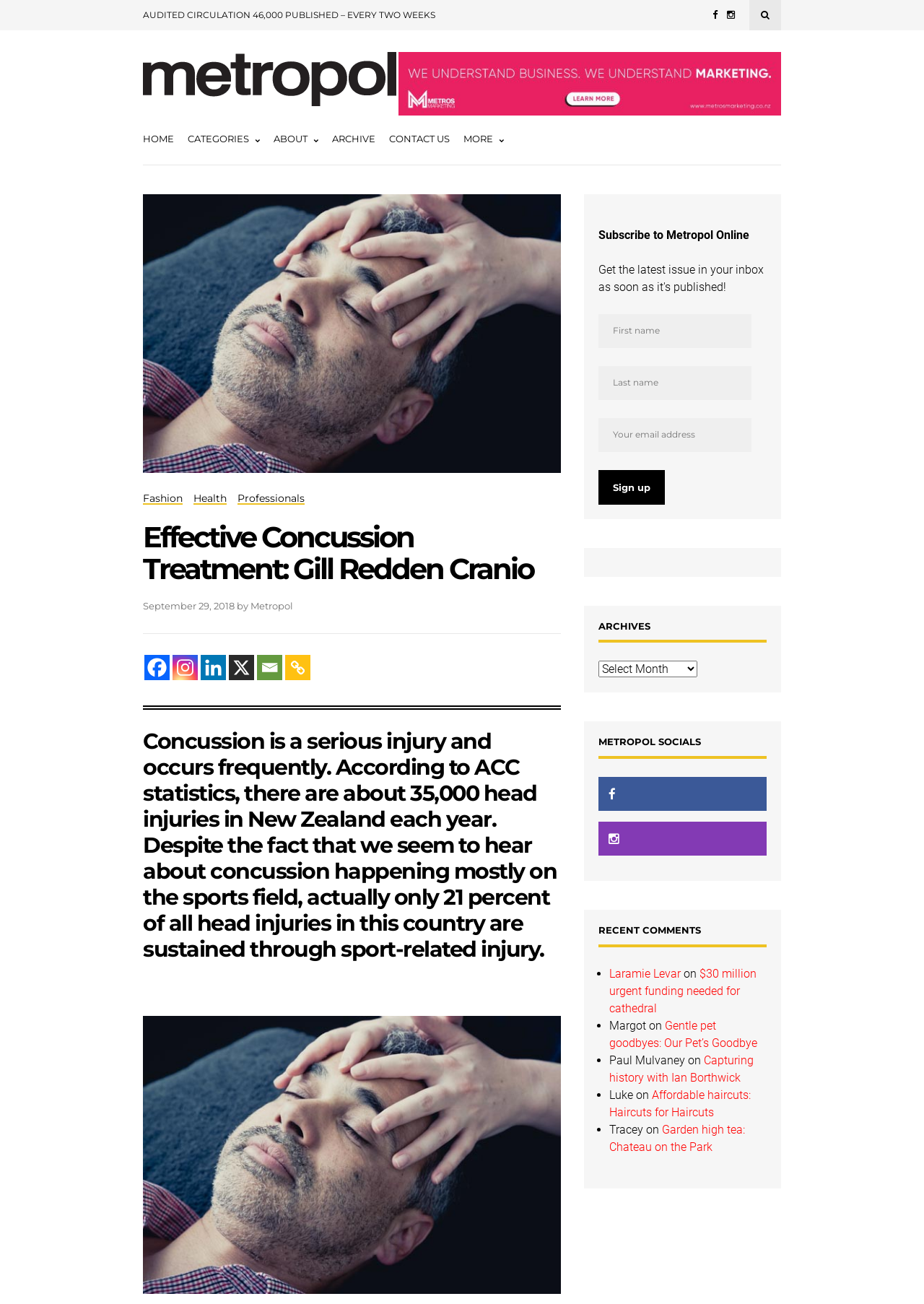What is the name of the magazine?
We need a detailed and exhaustive answer to the question. Please elaborate.

The name of the magazine can be found in the top-left corner of the webpage, where it says 'Metropol' with an image of the magazine's logo next to it.